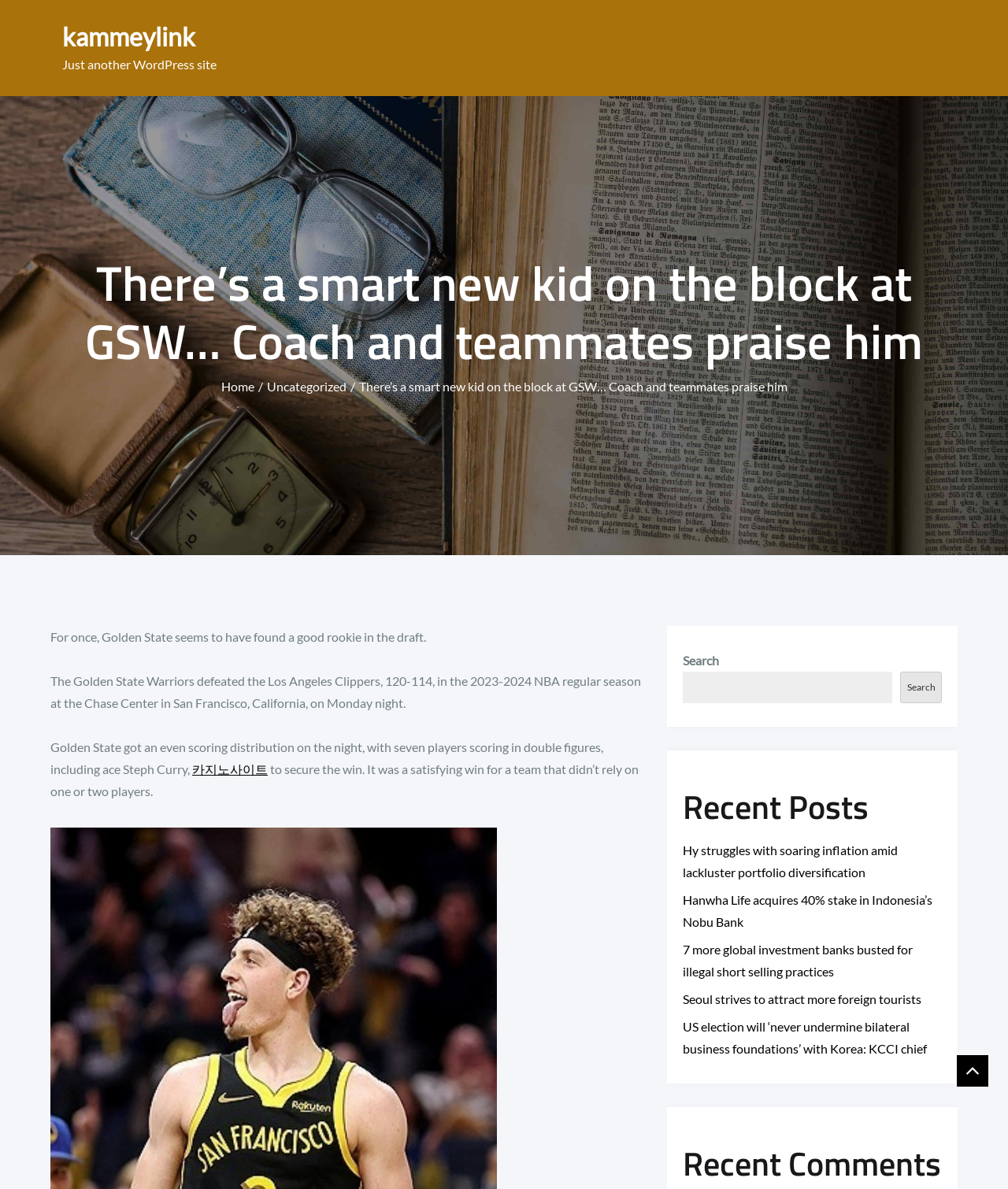How many players scored in double figures in the game?
Answer the question with a single word or phrase by looking at the picture.

7